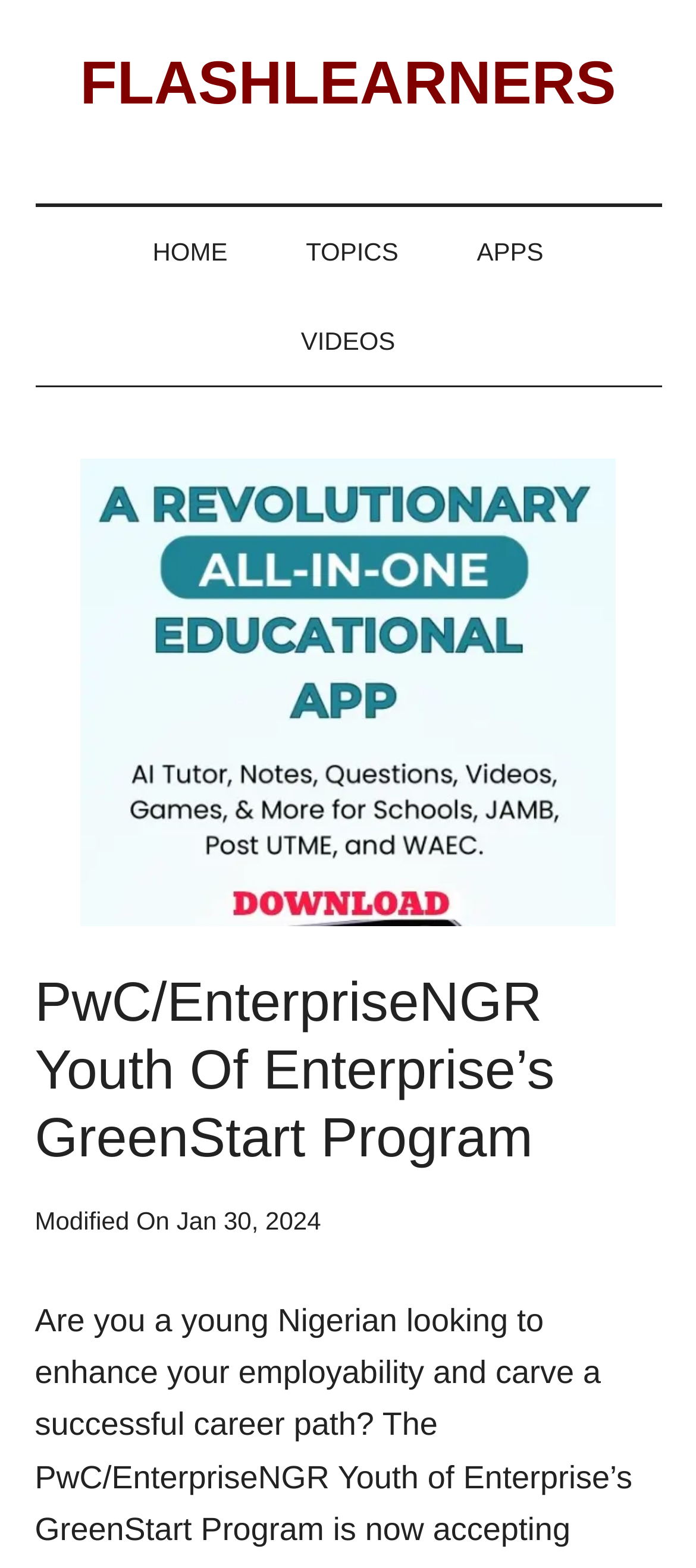What is the purpose of the FlashLearners link? Using the information from the screenshot, answer with a single word or phrase.

Unknown